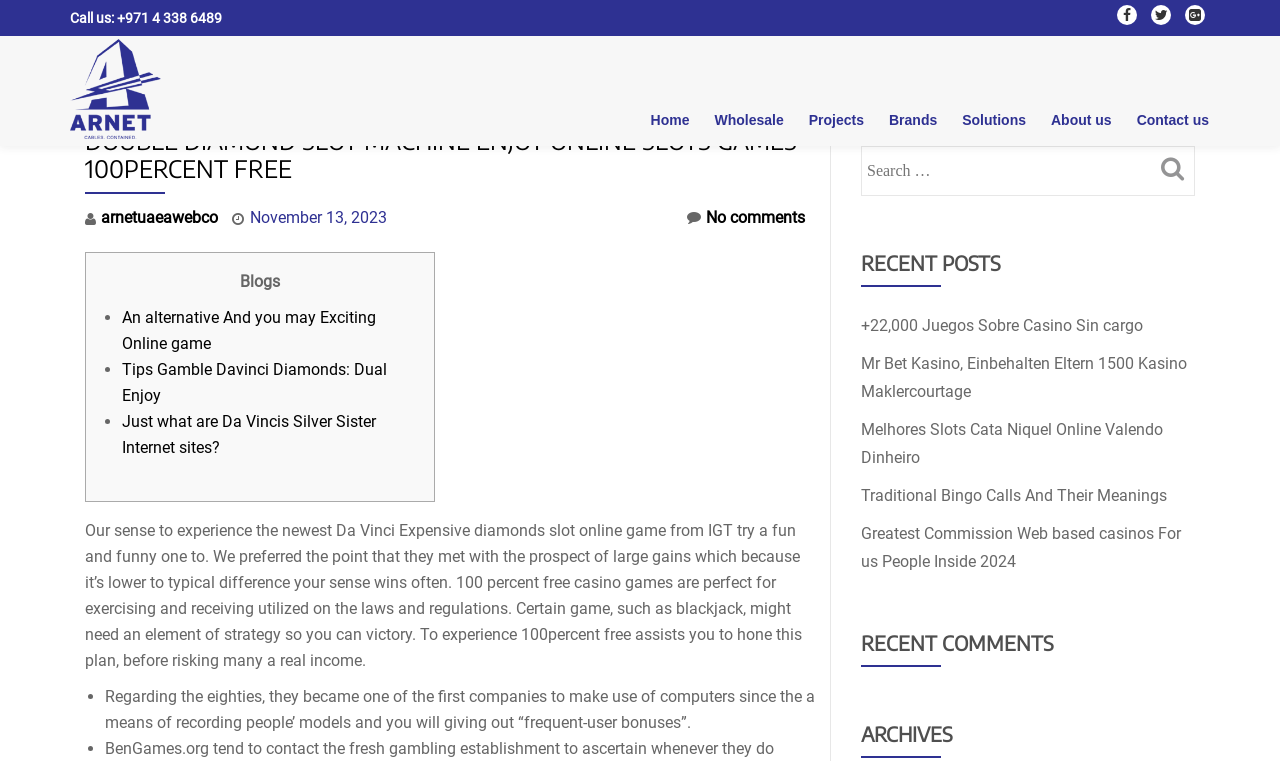Provide an in-depth caption for the webpage.

This webpage is about Double Diamond Slot machine and online slots games. At the top left, there is a "Call us" text with a phone number "+971 4 338 6489" next to it. On the top right, there are three social media links: Facebook, Twitter, and Google Plus. Below these, there is a logo of "Arnet UAE" with a link to the website.

The main menu is located at the top center, with links to "Home", "Wholesale", "Projects", "Brands", "Solutions", "About us", and "Contact us". Below the main menu, there is a large heading that reads "DOUBLE DIAMOND SLOT MACHINE ENJOY ONLINE SLOTS GAMES 100PERCENT FREE". 

On the left side, there is a section with a heading "Blogs" and a list of three blog posts with links. The posts are about online games and slots. Below this section, there is a large block of text that discusses the experience of playing the Da Vinci Diamonds slot game online. The text also mentions the benefits of playing 100% free casino games.

On the right side, there is a search bar with a "Search" button. Below the search bar, there are three sections: "RECENT POSTS", "RECENT COMMENTS", and "ARCHIVES". Each section has a list of links to related posts or comments.